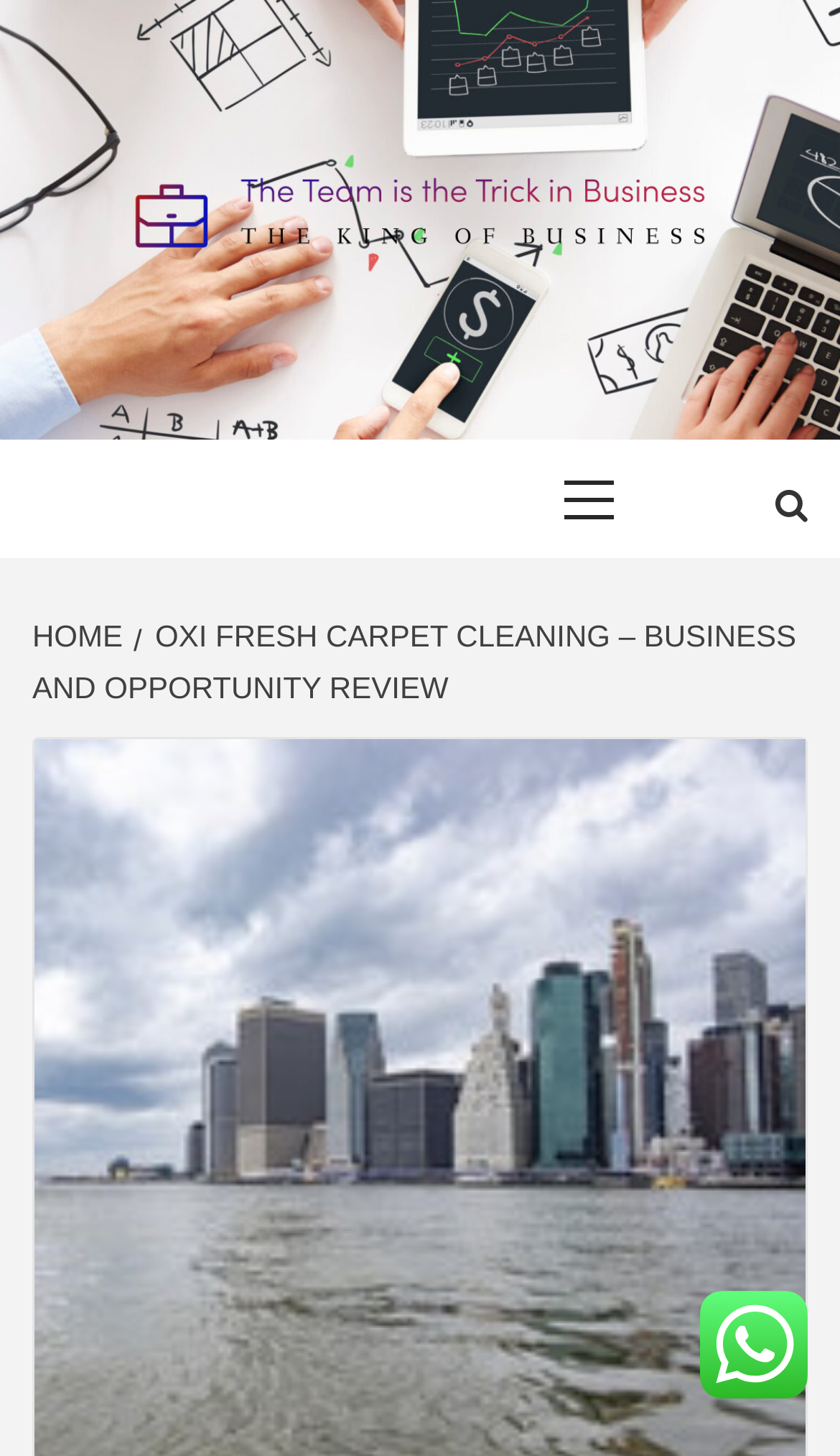What is the text of the webpage's headline?

Oxi Fresh Carpet Cleaning – Business and Opportunity Review